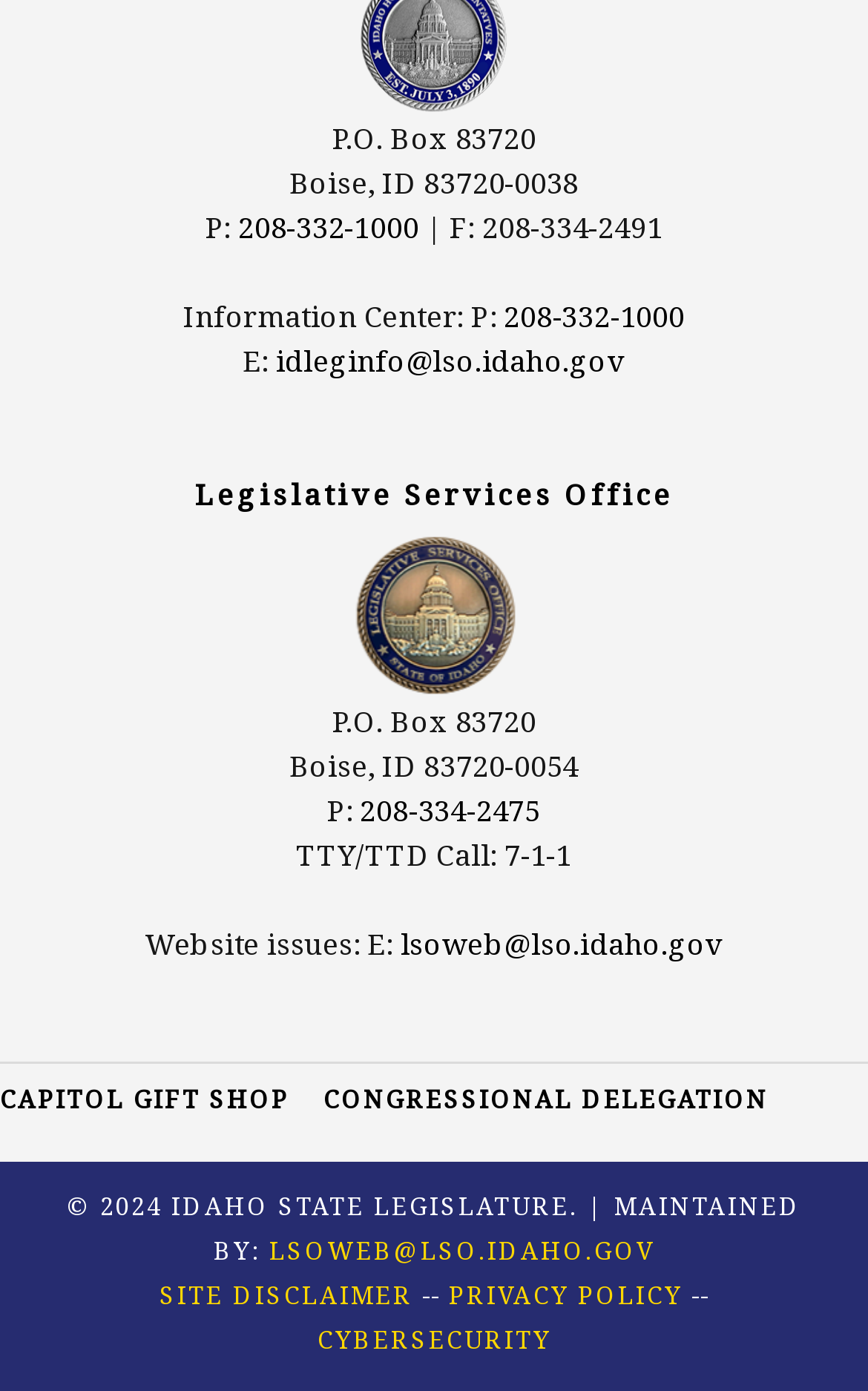Determine the bounding box coordinates of the section I need to click to execute the following instruction: "Email the website issues". Provide the coordinates as four float numbers between 0 and 1, i.e., [left, top, right, bottom].

[0.461, 0.664, 0.834, 0.693]